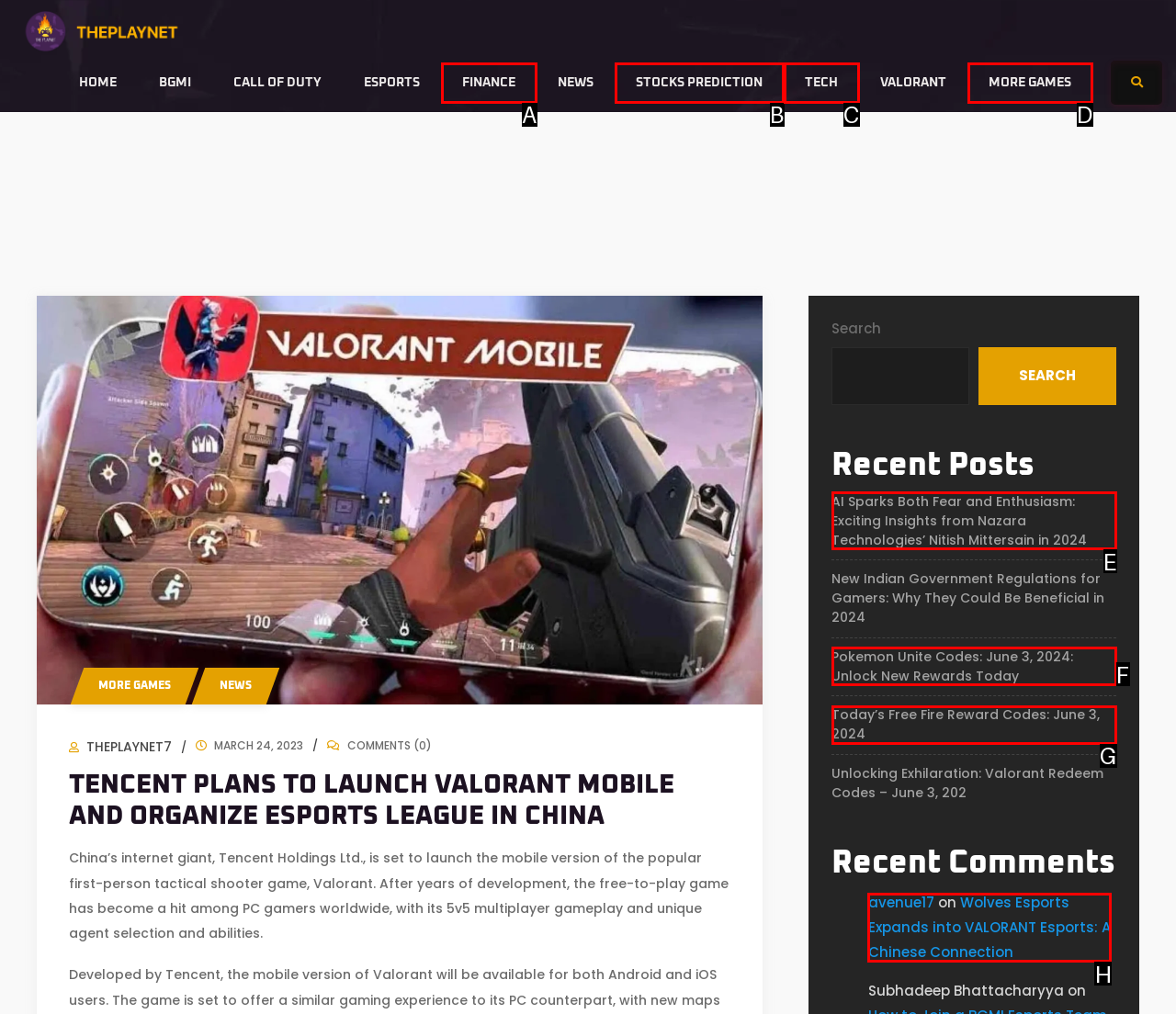From the given choices, which option should you click to complete this task: Visit the website of Wolves Esports? Answer with the letter of the correct option.

H